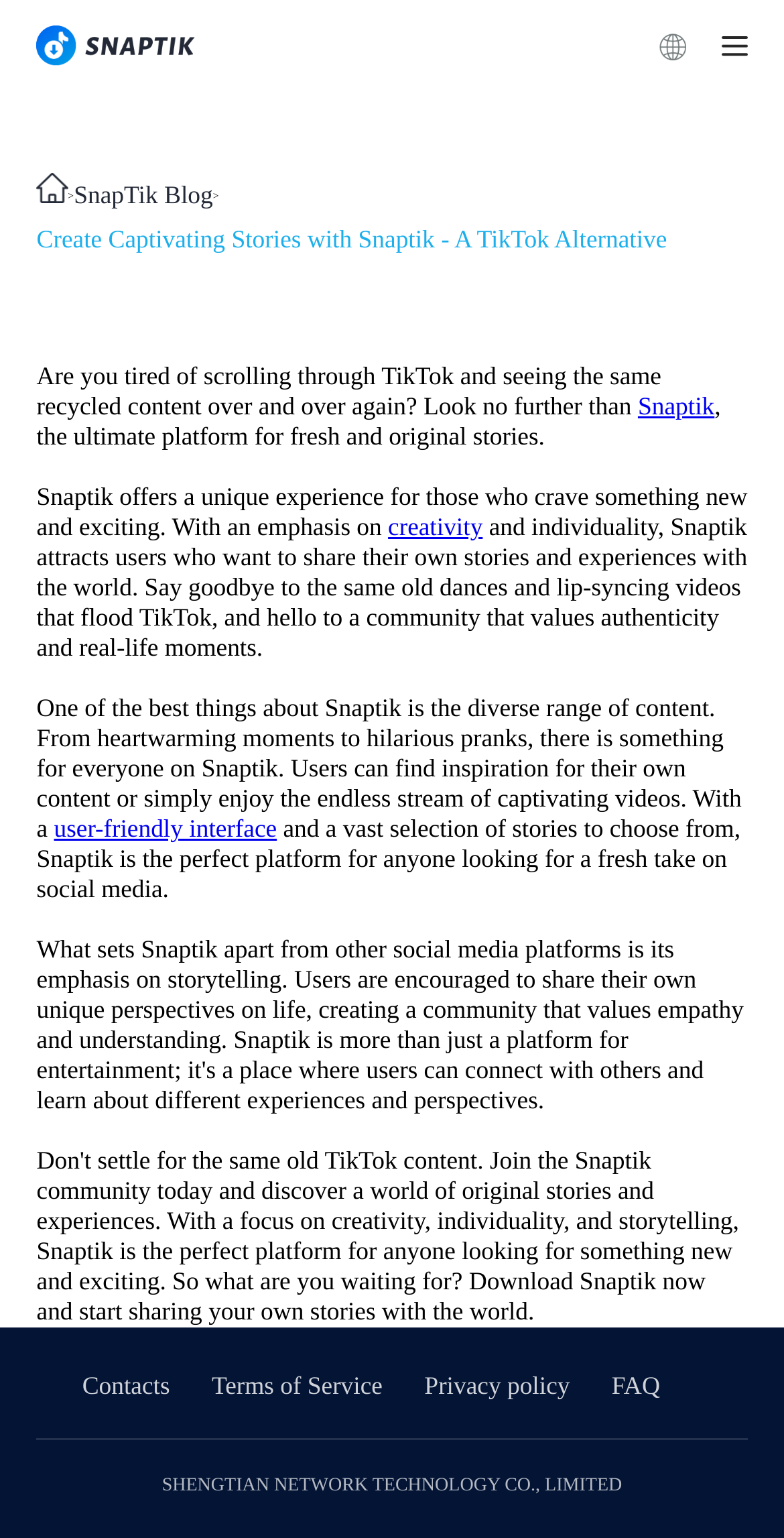Identify the bounding box coordinates for the region of the element that should be clicked to carry out the instruction: "Learn more about creativity on Snaptik". The bounding box coordinates should be four float numbers between 0 and 1, i.e., [left, top, right, bottom].

[0.495, 0.334, 0.616, 0.352]